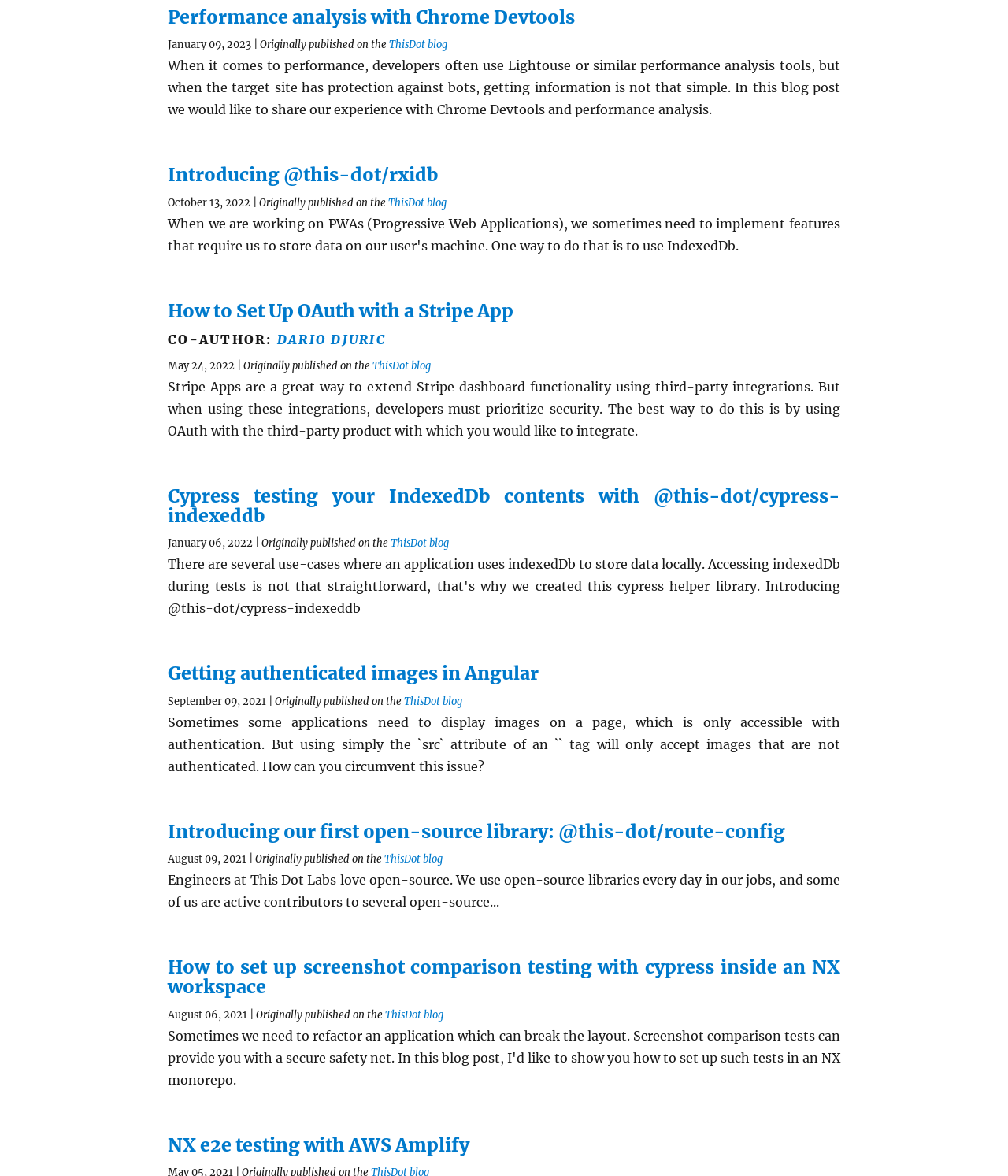Could you find the bounding box coordinates of the clickable area to complete this instruction: "Get information about setting up OAuth with a Stripe App"?

[0.166, 0.254, 0.509, 0.274]